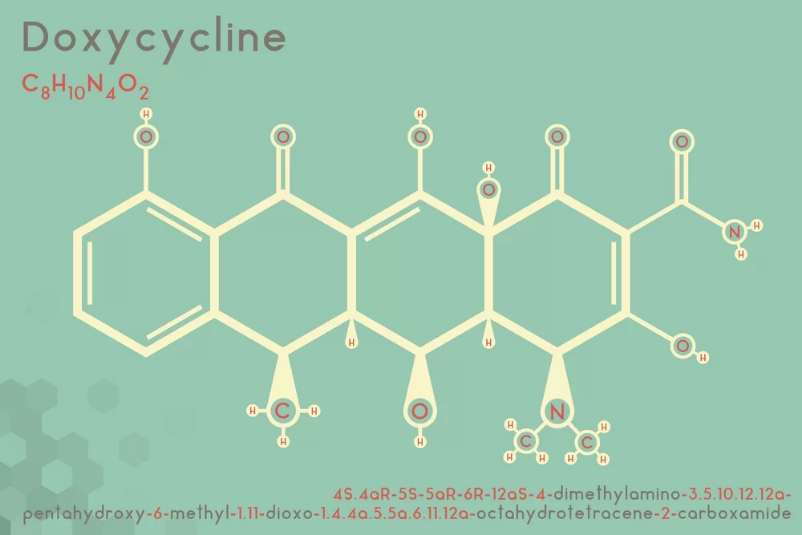Look at the image and write a detailed answer to the question: 
What is the background color of the diagram?

The diagram is positioned against a soft teal background, which provides a subtle and calming visual contrast to the colorful circles and lines representing the molecular structure of Doxycycline.